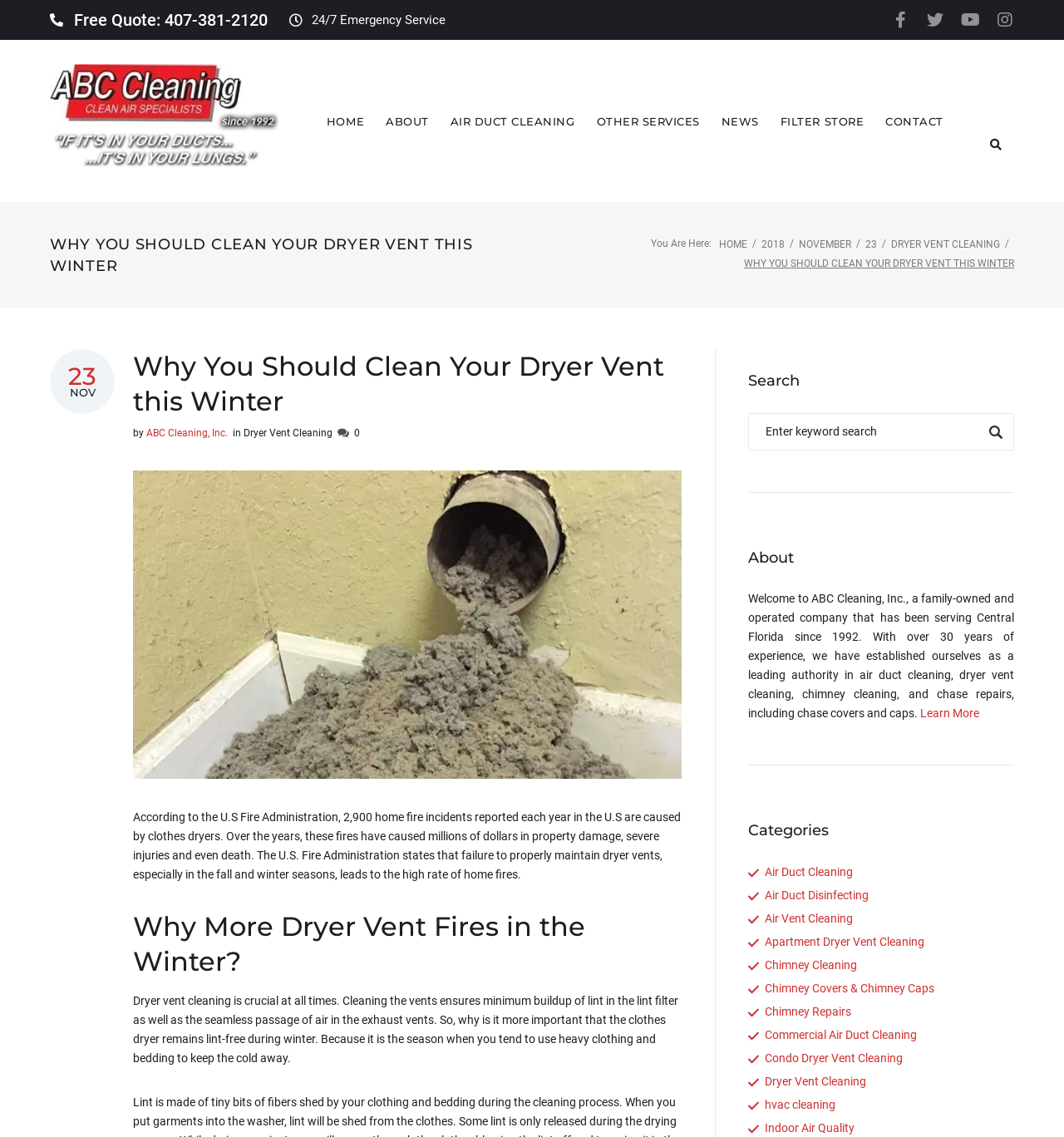Extract the bounding box coordinates of the UI element described: "Chimney Repairs". Provide the coordinates in the format [left, top, right, bottom] with values ranging from 0 to 1.

[0.703, 0.882, 0.8, 0.899]